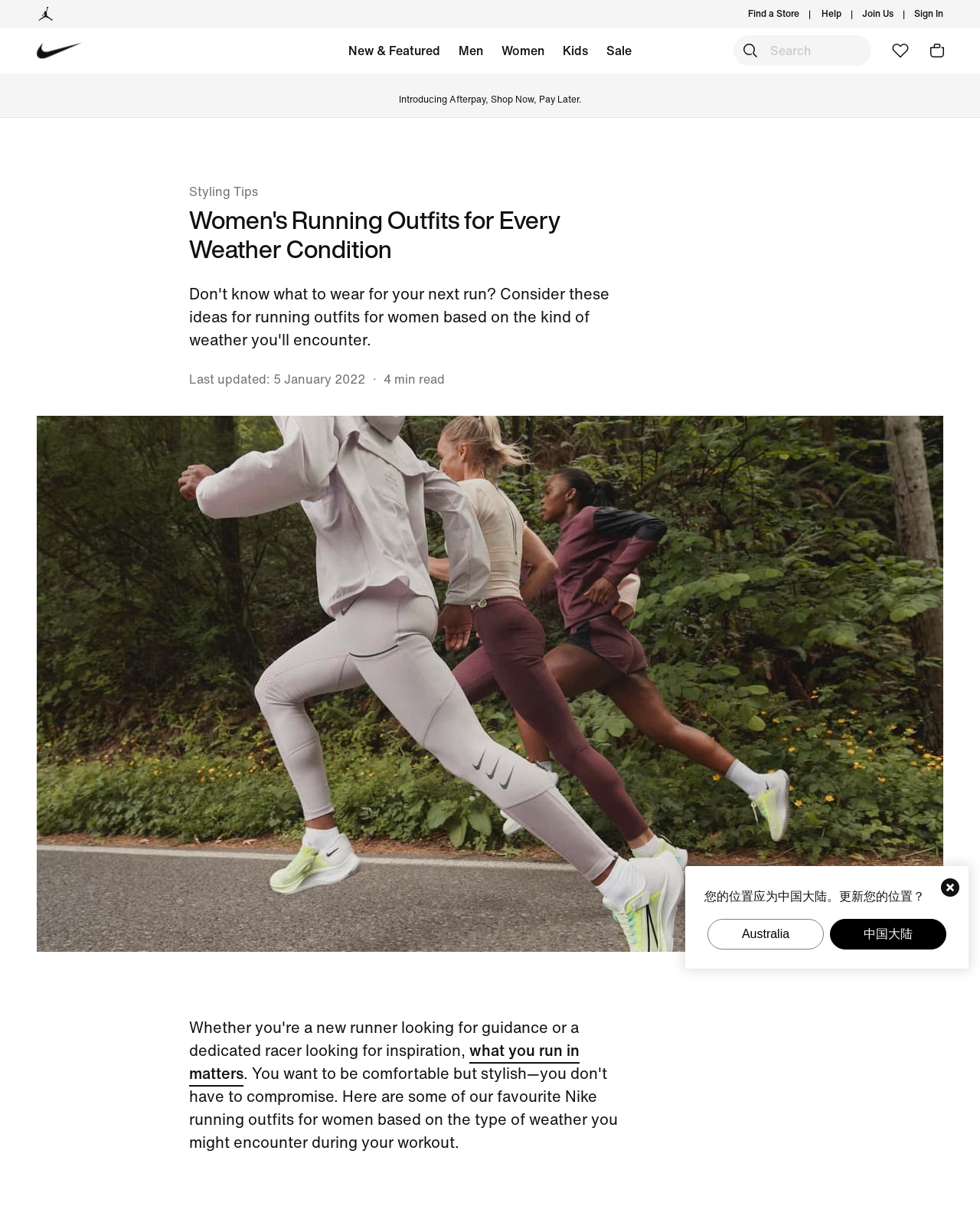Extract the bounding box coordinates of the UI element described: "Find a Store". Provide the coordinates in the format [left, top, right, bottom] with values ranging from 0 to 1.

[0.76, 0.001, 0.819, 0.022]